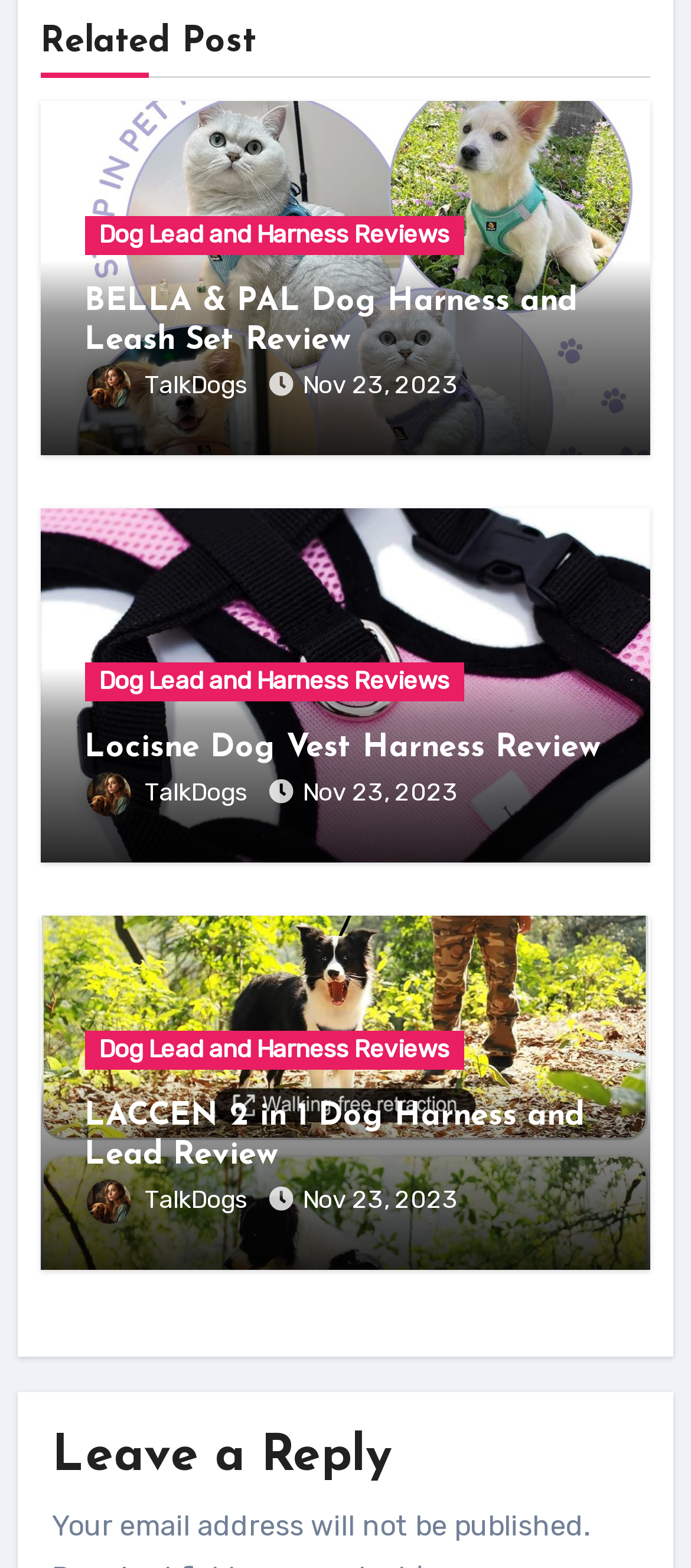Identify the bounding box coordinates for the UI element mentioned here: "TalkDogs". Provide the coordinates as four float values between 0 and 1, i.e., [left, top, right, bottom].

[0.122, 0.496, 0.366, 0.516]